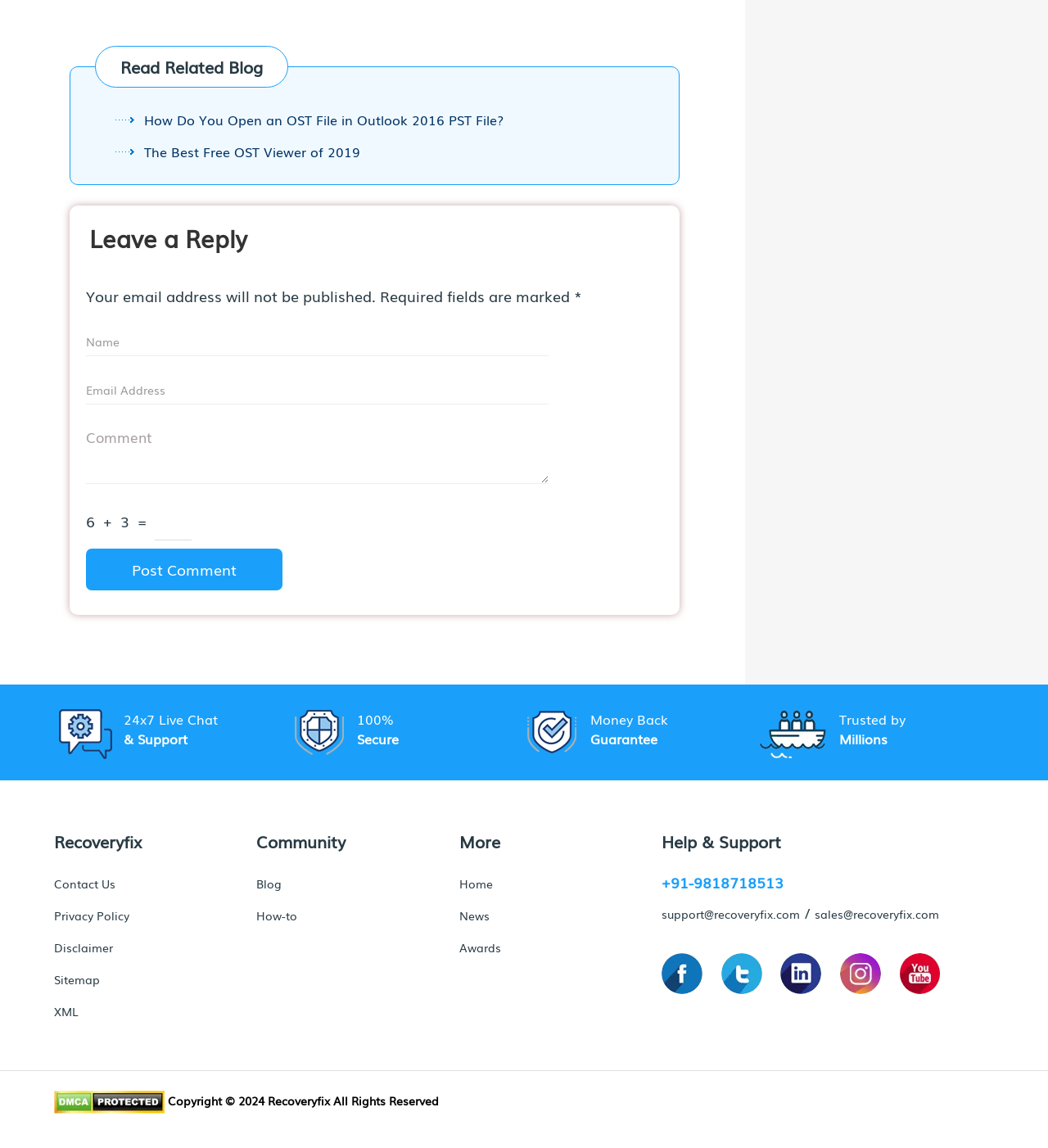What is the name of the company?
Provide a one-word or short-phrase answer based on the image.

Recoveryfix